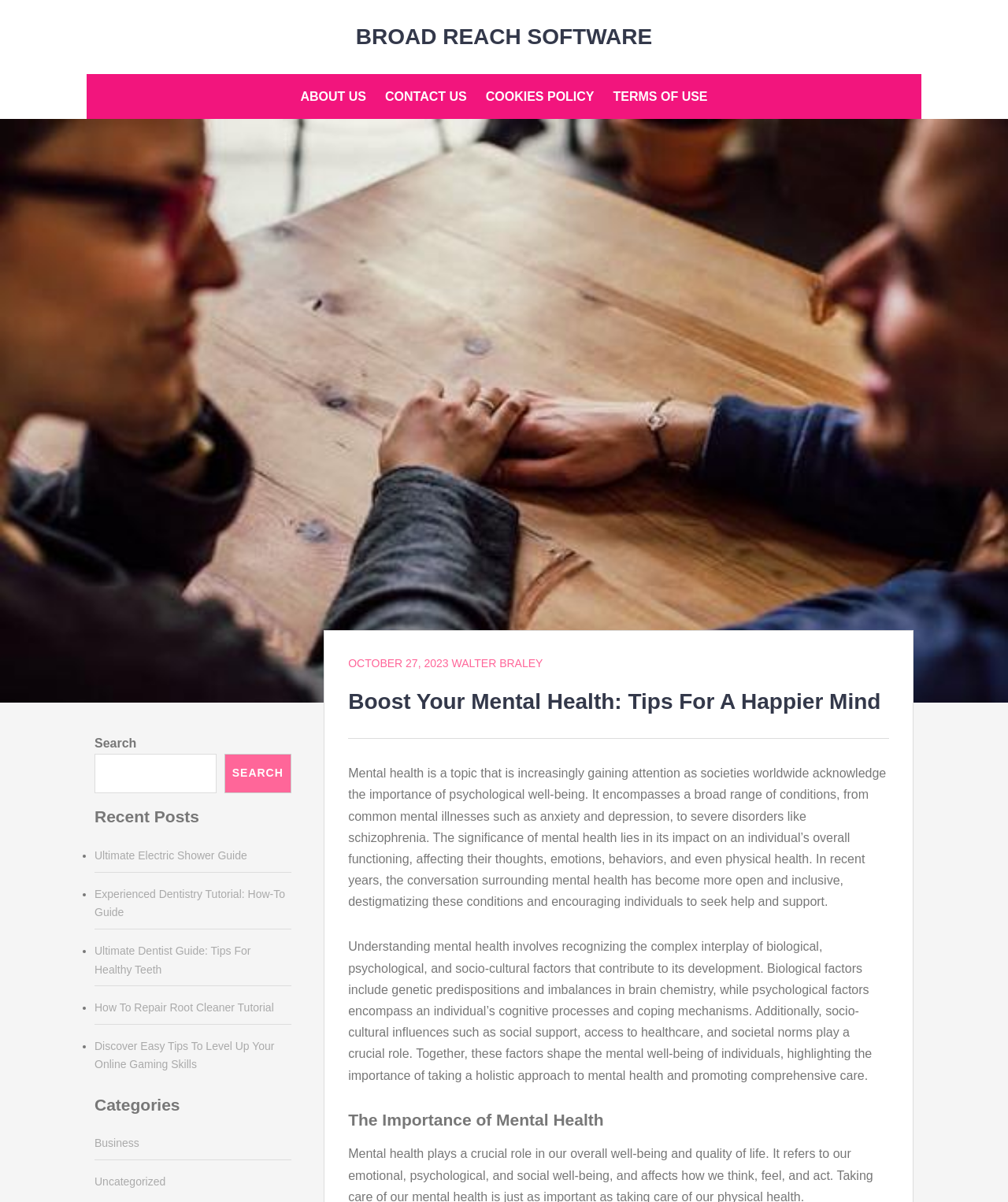Offer an extensive depiction of the webpage and its key elements.

The webpage is focused on mental health, with the main title "Boost Your Mental Health: Tips For A Happier Mind" prominently displayed at the top. Below the title, there is a brief introduction to mental health, discussing its importance and the various factors that contribute to it.

On the top-right corner, there are several links to different sections of the website, including "About Us", "Contact Us", "Cookies Policy", and "Terms of Use". Additionally, there is a link to "BROAD REACH SOFTWARE" on the top-left corner.

The main content of the webpage is divided into several sections. The first section is an introduction to mental health, which is followed by a section titled "The Importance of Mental Health". This section provides more in-depth information about the significance of mental health and its impact on an individual's overall well-being.

On the right-hand side of the webpage, there is a search bar with a button labeled "Search". Below the search bar, there is a section titled "Recent Posts", which lists several article titles with links to each article. The articles appear to be unrelated to mental health, with topics ranging from electric showers to online gaming skills.

Further down the webpage, there is a section titled "Categories", which lists two categories: "Business" and "Uncategorized".